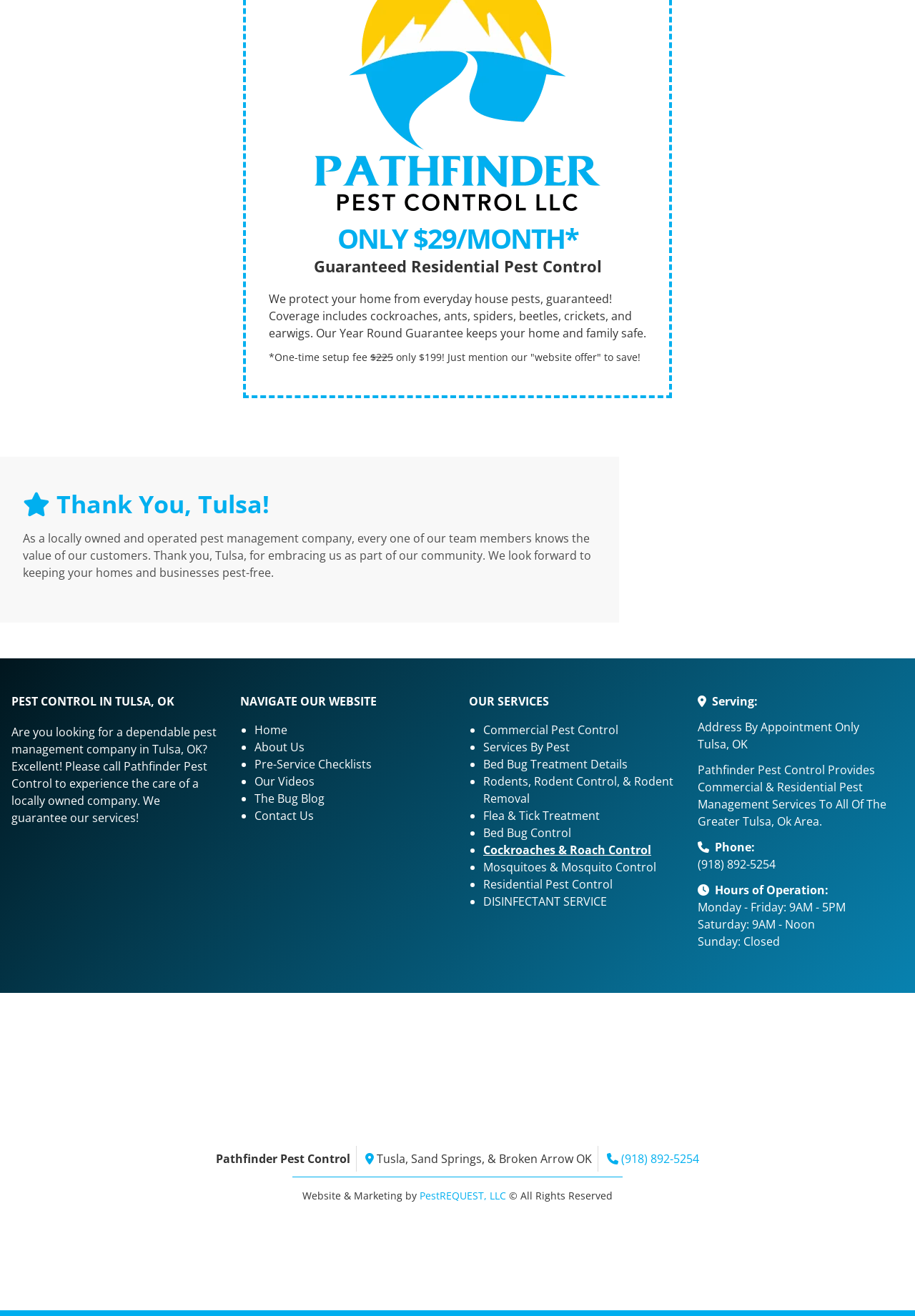Provide the bounding box coordinates for the UI element that is described by this text: "Home". The coordinates should be in the form of four float numbers between 0 and 1: [left, top, right, bottom].

[0.278, 0.549, 0.314, 0.561]